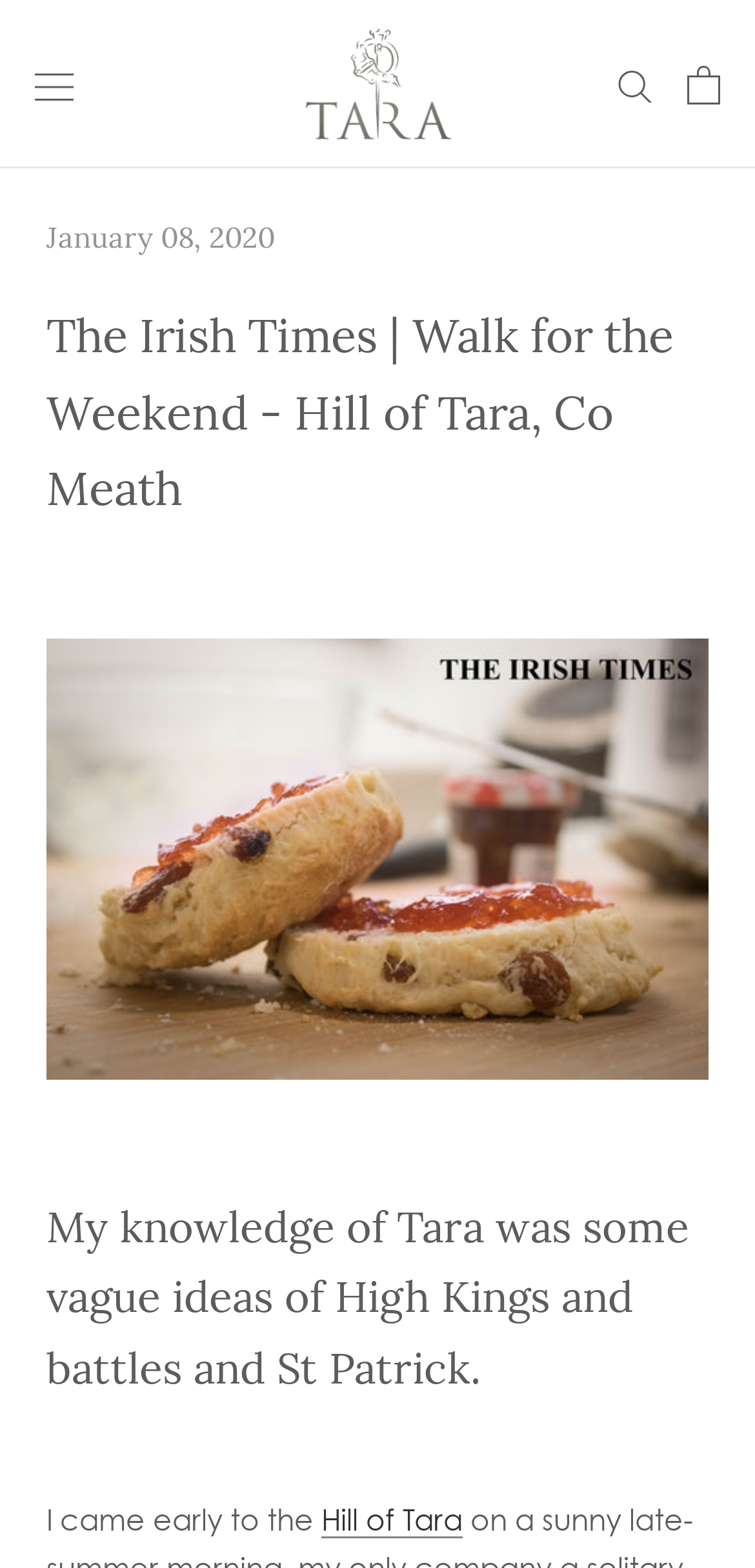Offer a detailed account of what is visible on the webpage.

The webpage is about an article from The Irish Times, titled "Walk for the Weekend - Hill of Tara, Co Meath". At the top left, there is a button to open the navigation menu. Next to it, there is a link to "Maguires Hill of Tara" accompanied by an image with the same name. On the top right, there are two links, one for searching and another to open the cart.

Below the top navigation, there is a header section that spans the entire width of the page. It contains the date "January 08, 2020" on the left, followed by the article title "The Irish Times | Walk for the Weekend - Hill of Tara, Co Meath". Further down, there are three headings that occupy the full width of the page. The first heading is empty, the second one reads "My knowledge of Tara was some vague ideas of High Kings and battles and St Patrick.", and the third one starts with "I came early to the" and is followed by a link to "Hill of Tara".

The article appears to be a personal account of a visit to the Hill of Tara, with the author sharing their experience and knowledge of the place.